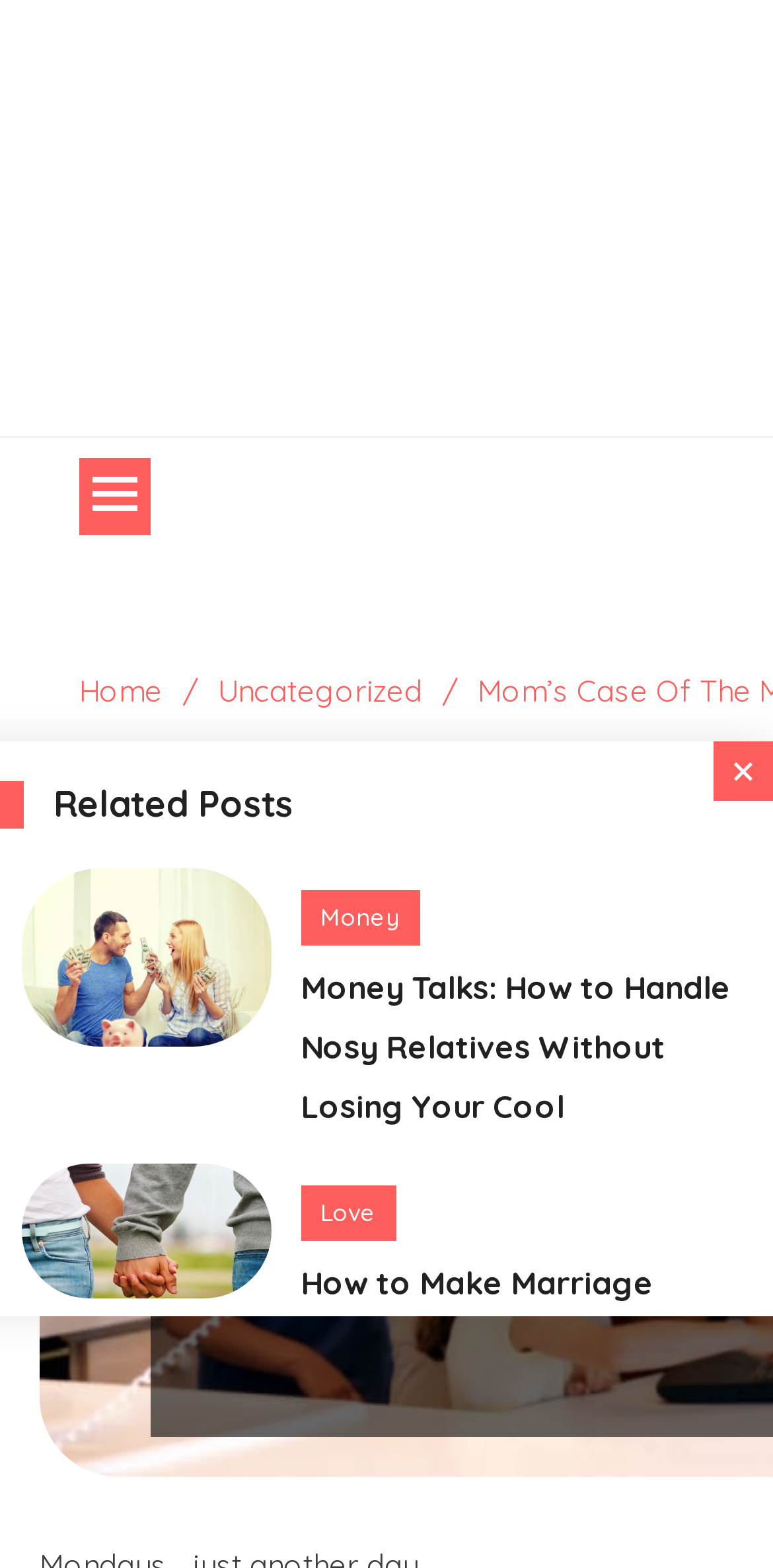How many categories are in the primary menu?
Kindly give a detailed and elaborate answer to the question.

I looked at the primary menu button [102] and found two links: 'Home' [193] and 'Uncategorized' [196]. These are the only categories in the primary menu.